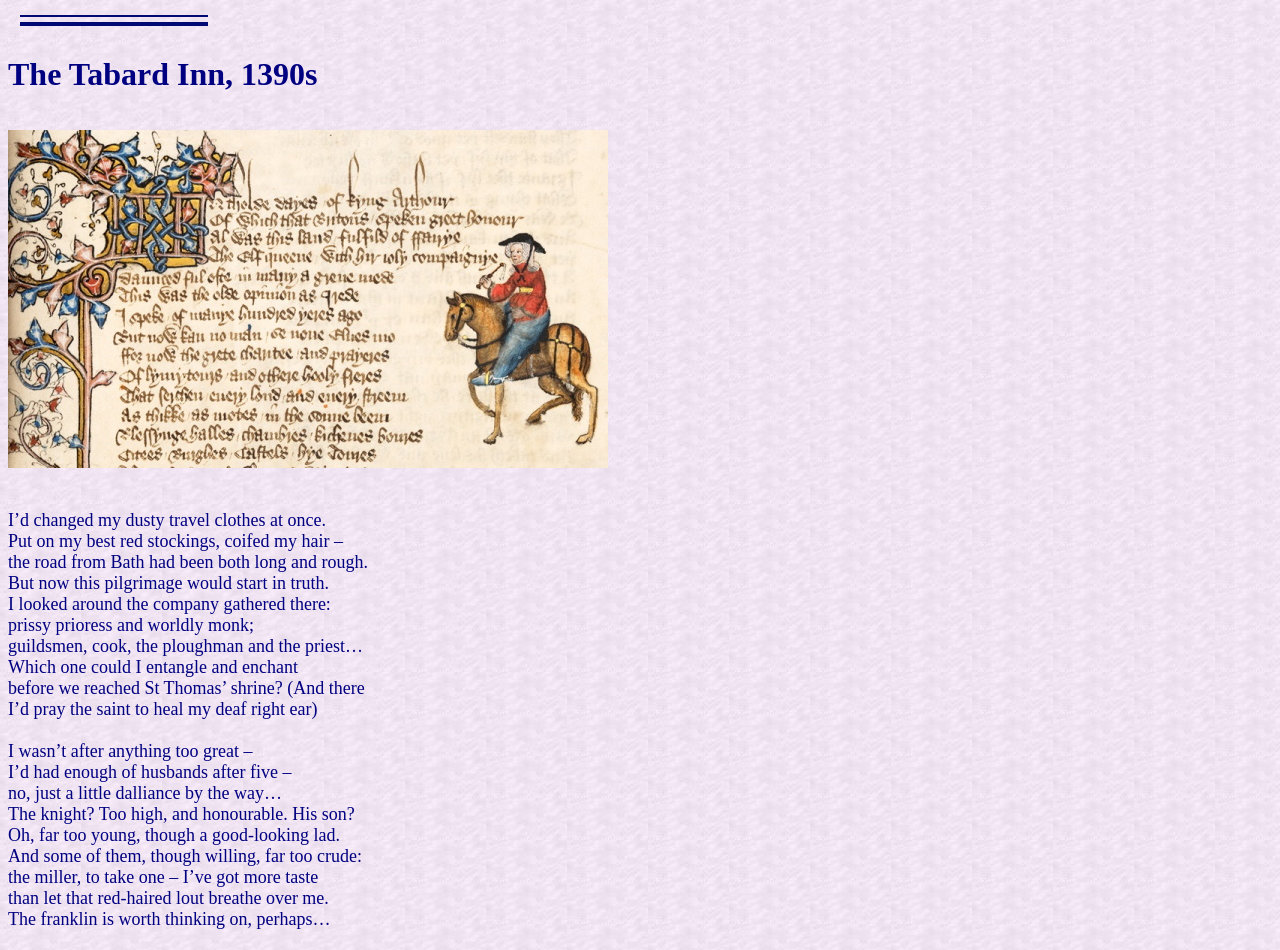Please respond to the question with a concise word or phrase:
What is wrong with the Wife of Bath's ear?

It is deaf